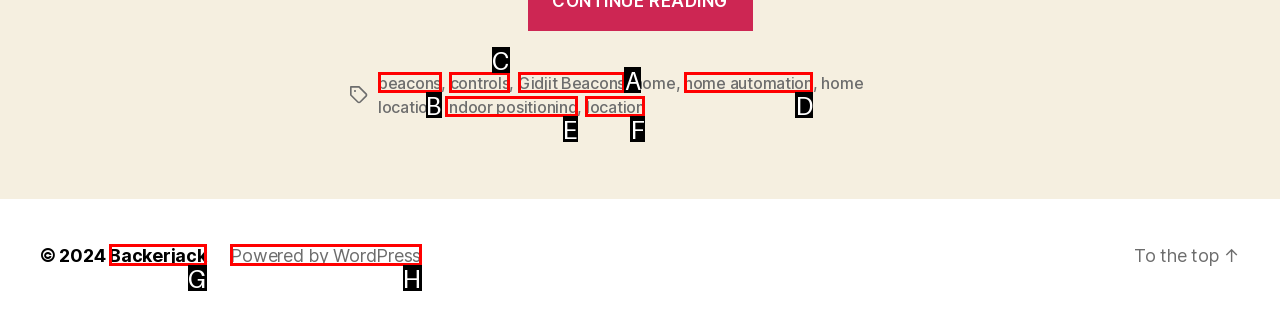Which HTML element should be clicked to complete the task: visit Gidjit Beacons? Answer with the letter of the corresponding option.

A